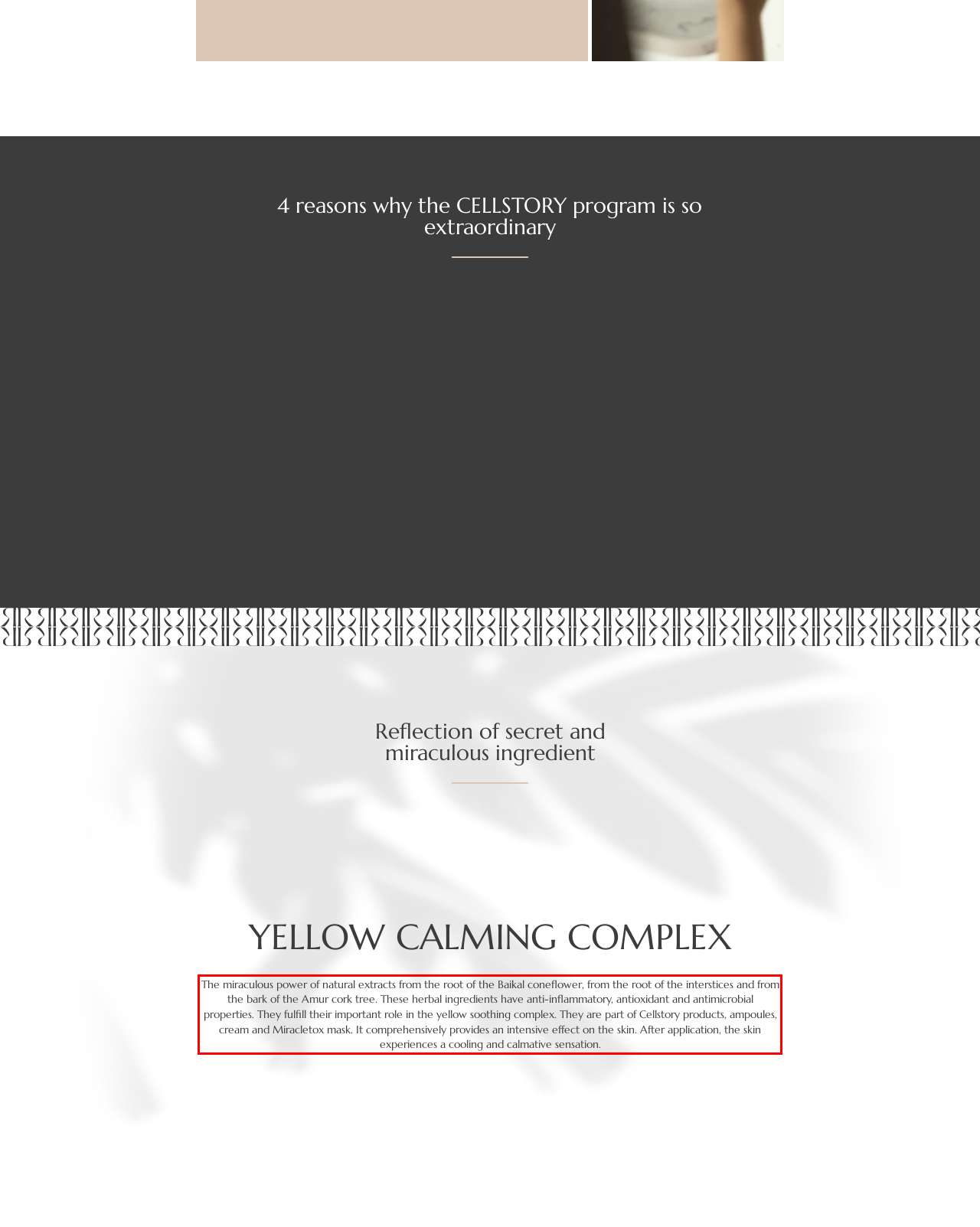You have a screenshot of a webpage where a UI element is enclosed in a red rectangle. Perform OCR to capture the text inside this red rectangle.

The miraculous power of natural extracts from the root of the Baikal coneflower, from the root of the interstices and from the bark of the Amur cork tree. These herbal ingredients have anti-inflammatory, antioxidant and antimicrobial properties. They fulfill their important role in the yellow soothing complex. They are part of Cellstory products, ampoules, cream and Miracletox mask. It comprehensively provides an intensive effect on the skin. After application, the skin experiences a cooling and calmative sensation.